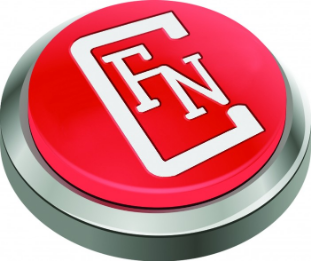Provide a short answer to the following question with just one word or phrase: What is the likely purpose of the panic button?

emergency communications